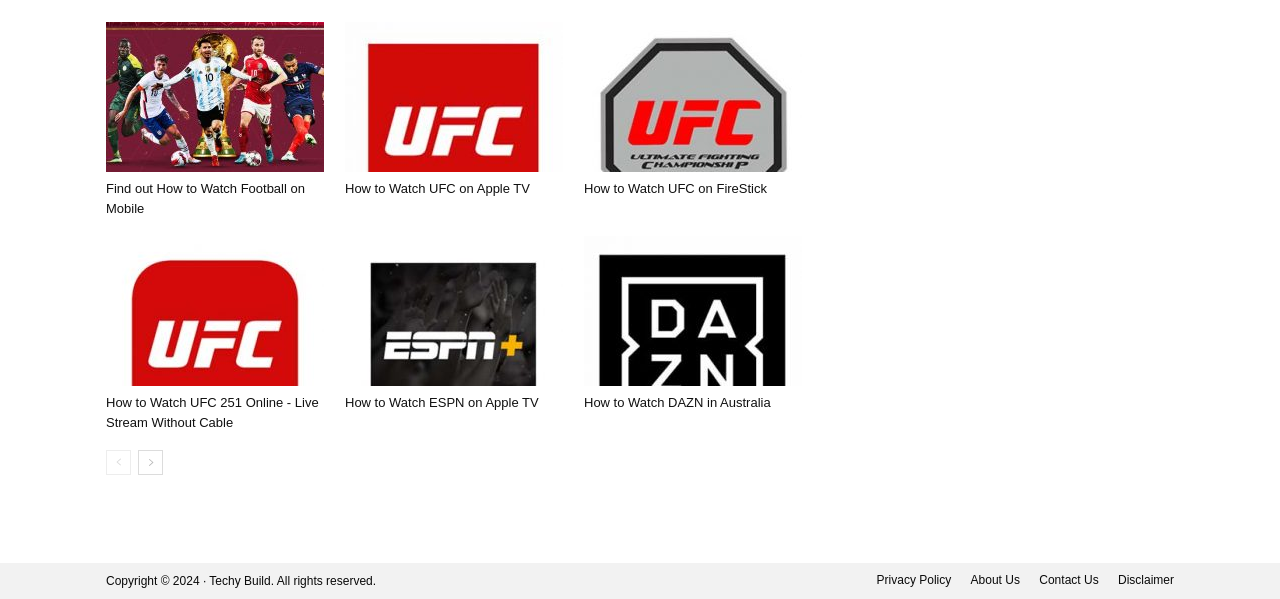Please find the bounding box coordinates for the clickable element needed to perform this instruction: "View the privacy policy".

[0.685, 0.953, 0.743, 0.983]